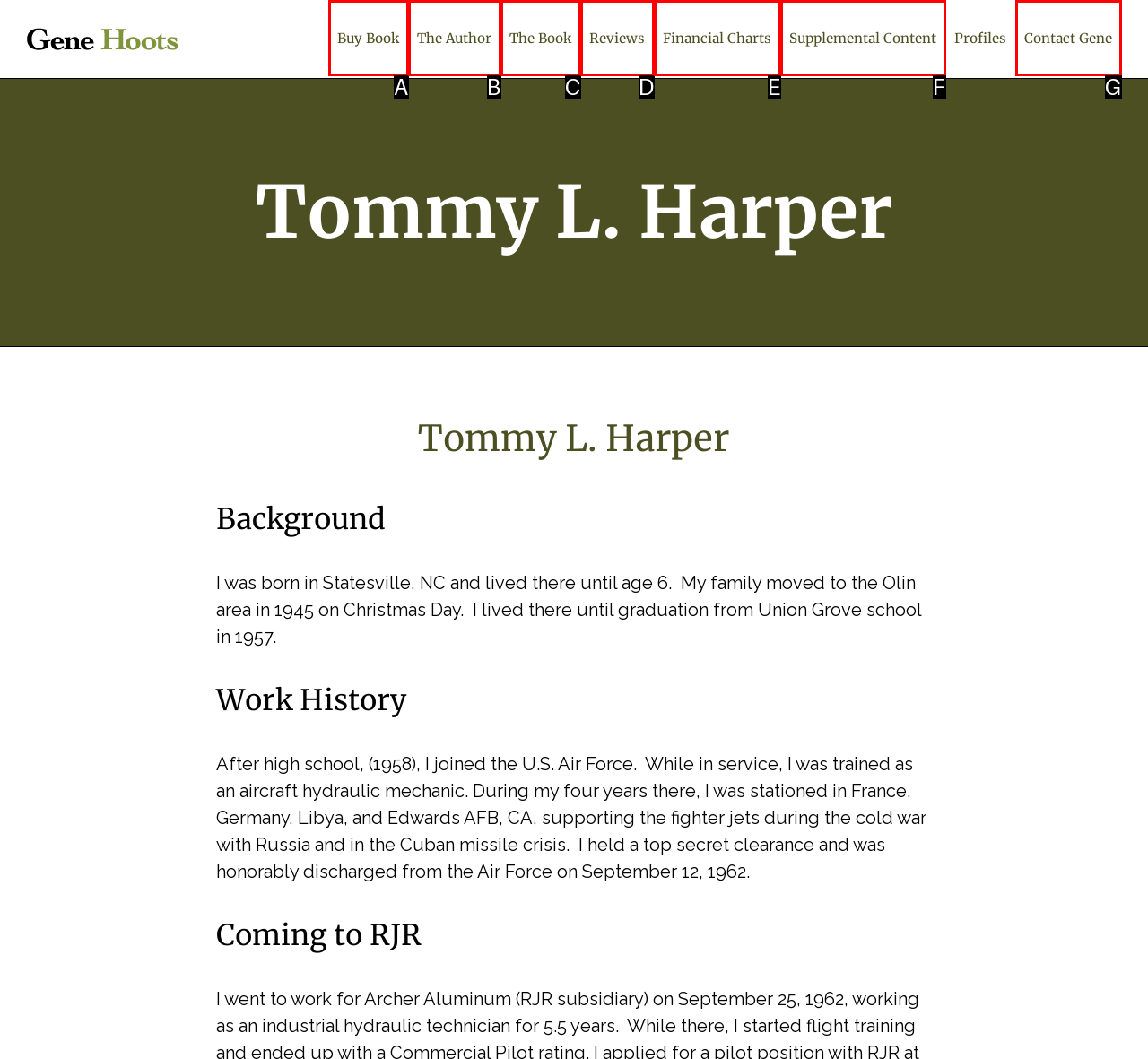Identify the HTML element that best fits the description: The Book. Respond with the letter of the corresponding element.

C